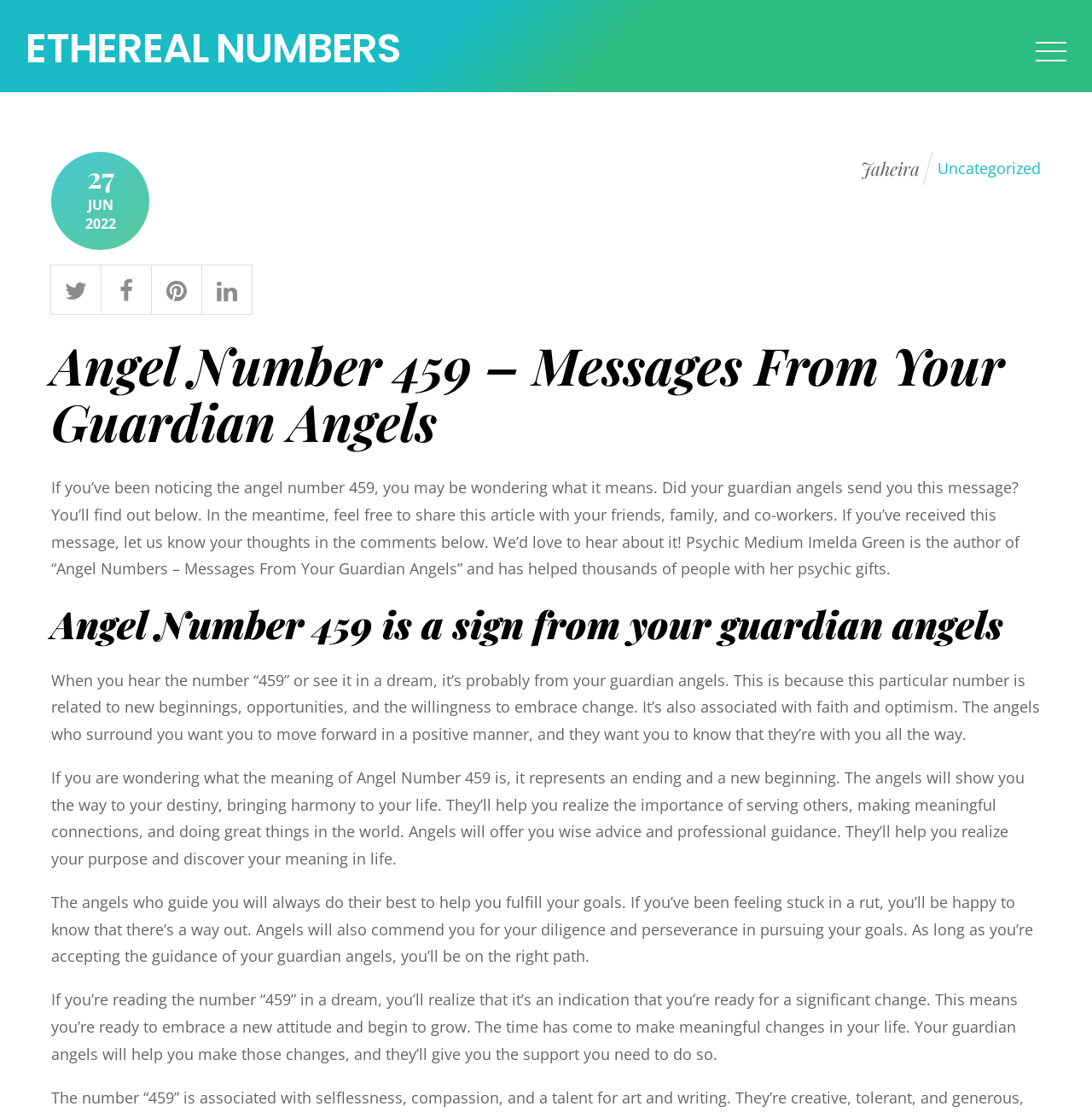Pinpoint the bounding box coordinates of the element to be clicked to execute the instruction: "Click the link to Ethereal Numbers".

[0.023, 0.018, 0.366, 0.069]